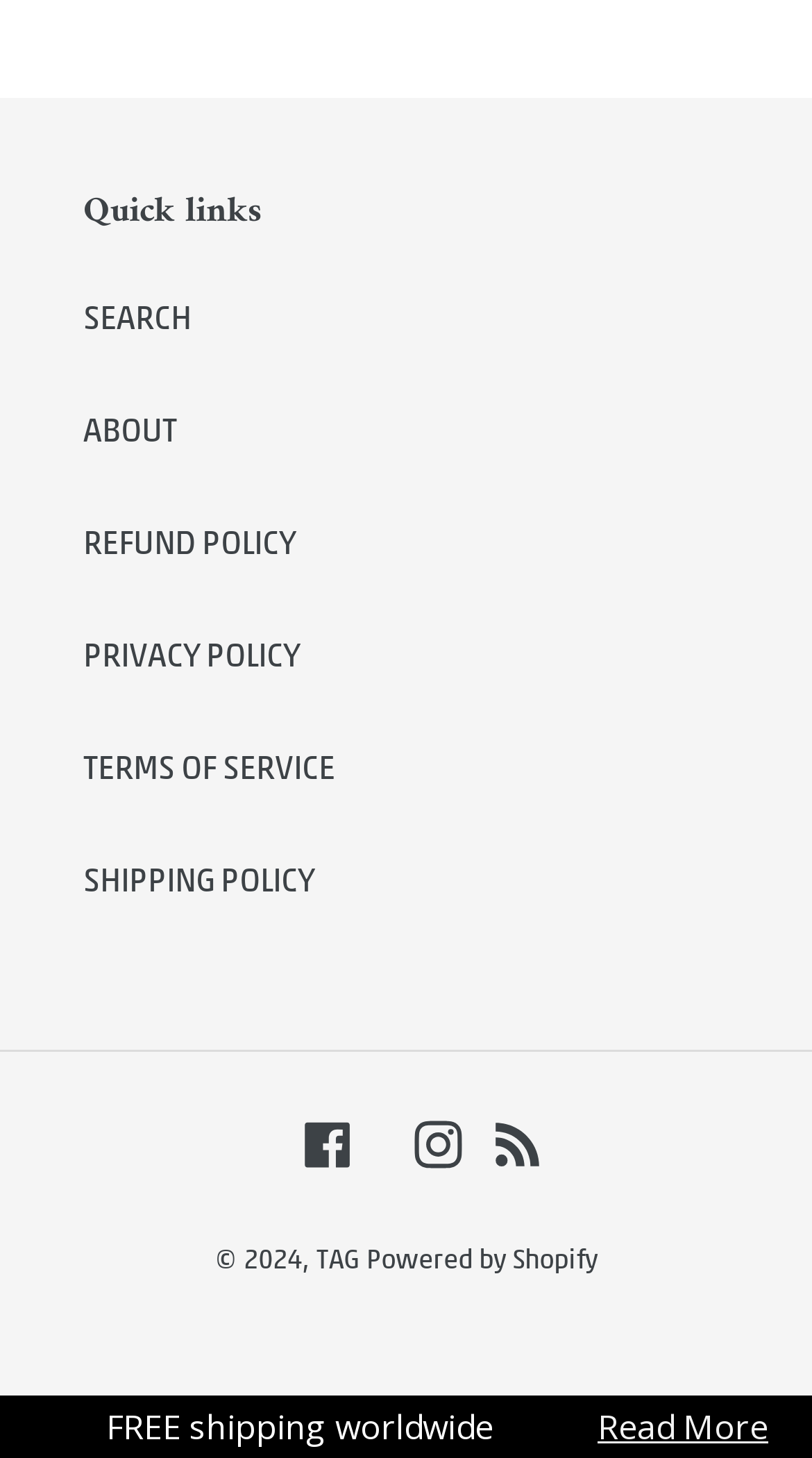Indicate the bounding box coordinates of the clickable region to achieve the following instruction: "Visit the about page."

[0.103, 0.278, 0.218, 0.308]